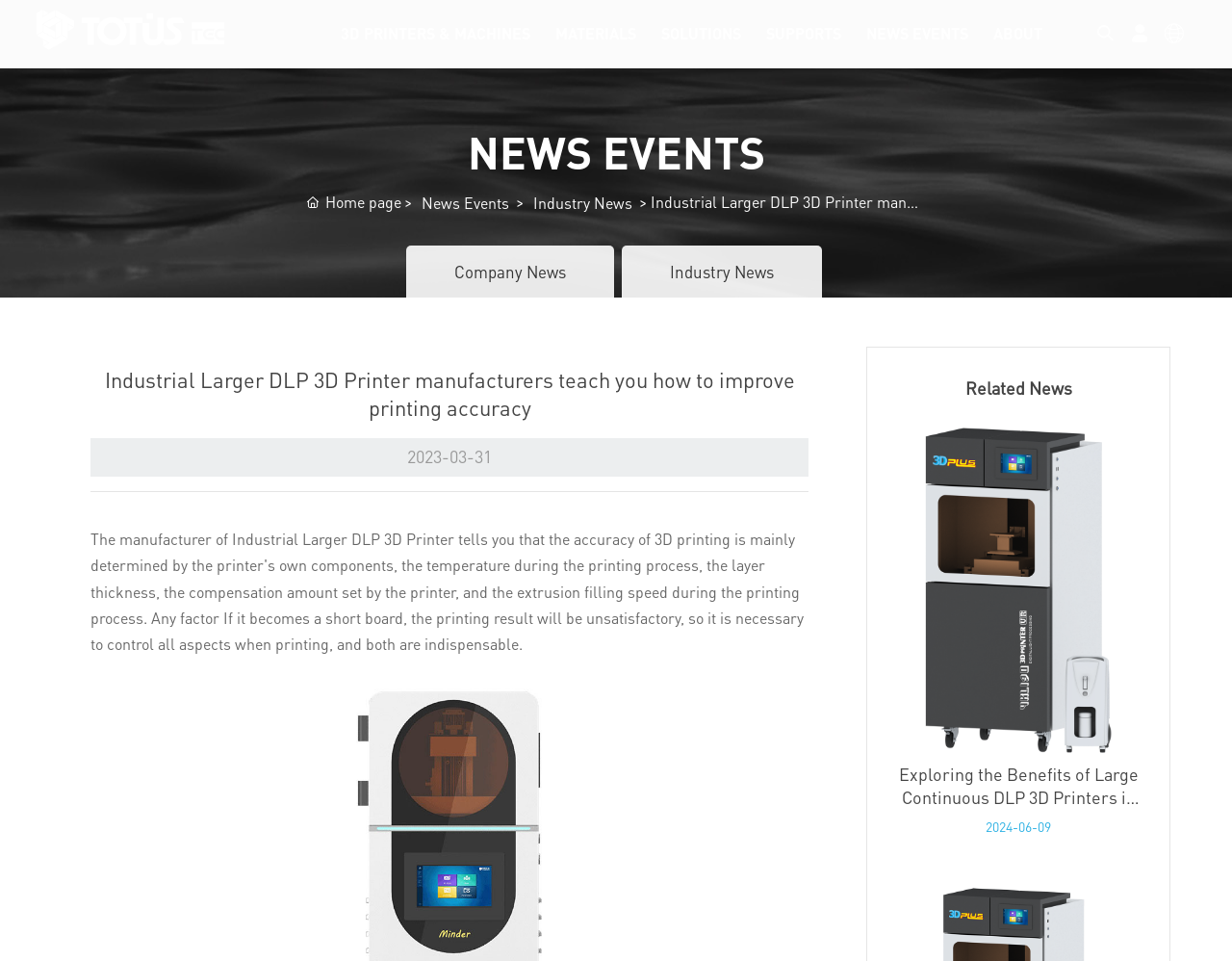Please determine the bounding box coordinates of the area that needs to be clicked to complete this task: 'Explore Industry News'. The coordinates must be four float numbers between 0 and 1, formatted as [left, top, right, bottom].

[0.433, 0.198, 0.513, 0.225]